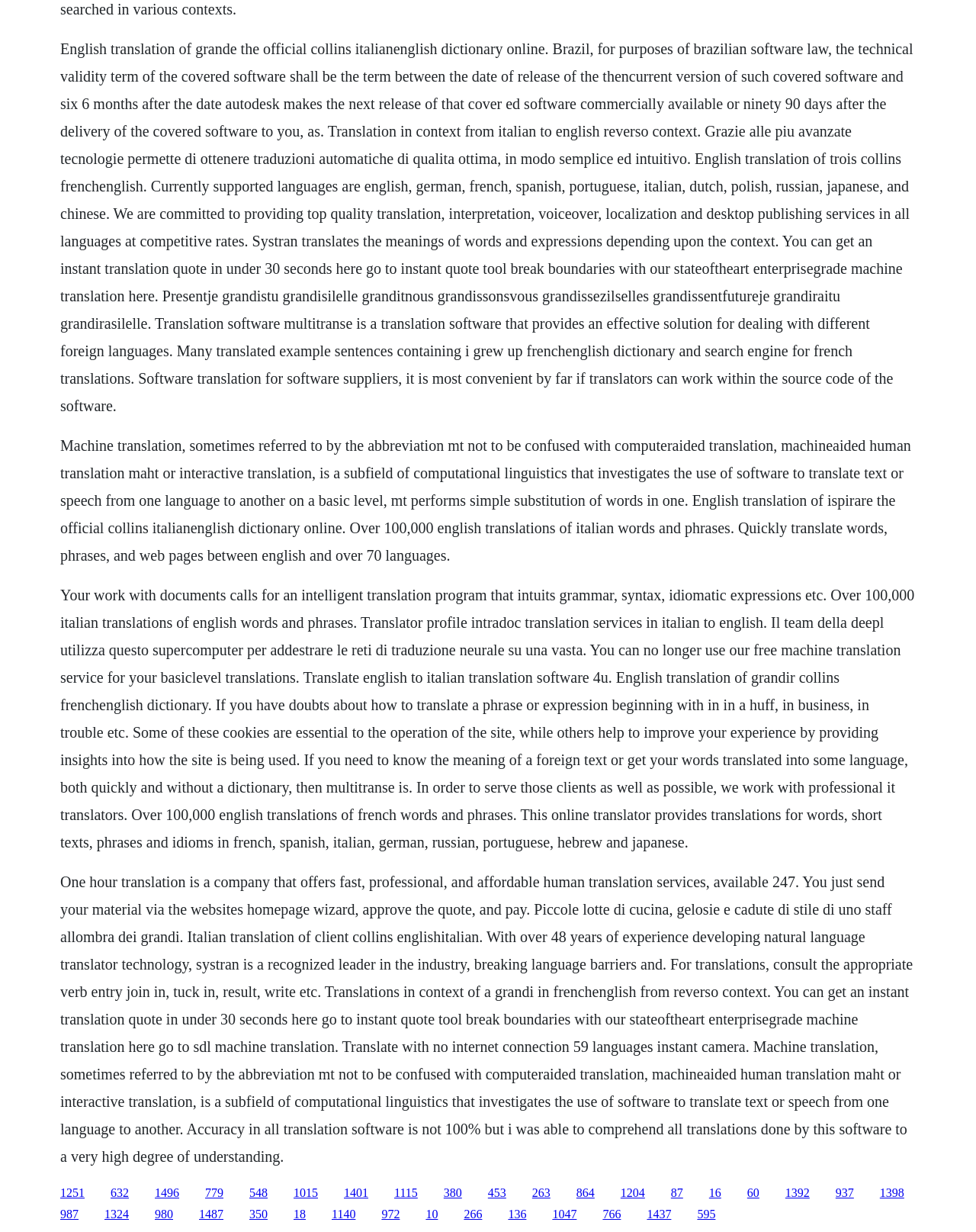What is the benefit of using this website's translation services?
With the help of the image, please provide a detailed response to the question.

The website claims to provide fast and accurate translations, with the ability to get an instant translation quote in under 30 seconds. It also mentions breaking language barriers and providing top-quality translation services at competitive rates, suggesting that users can expect high-quality translations quickly and efficiently.